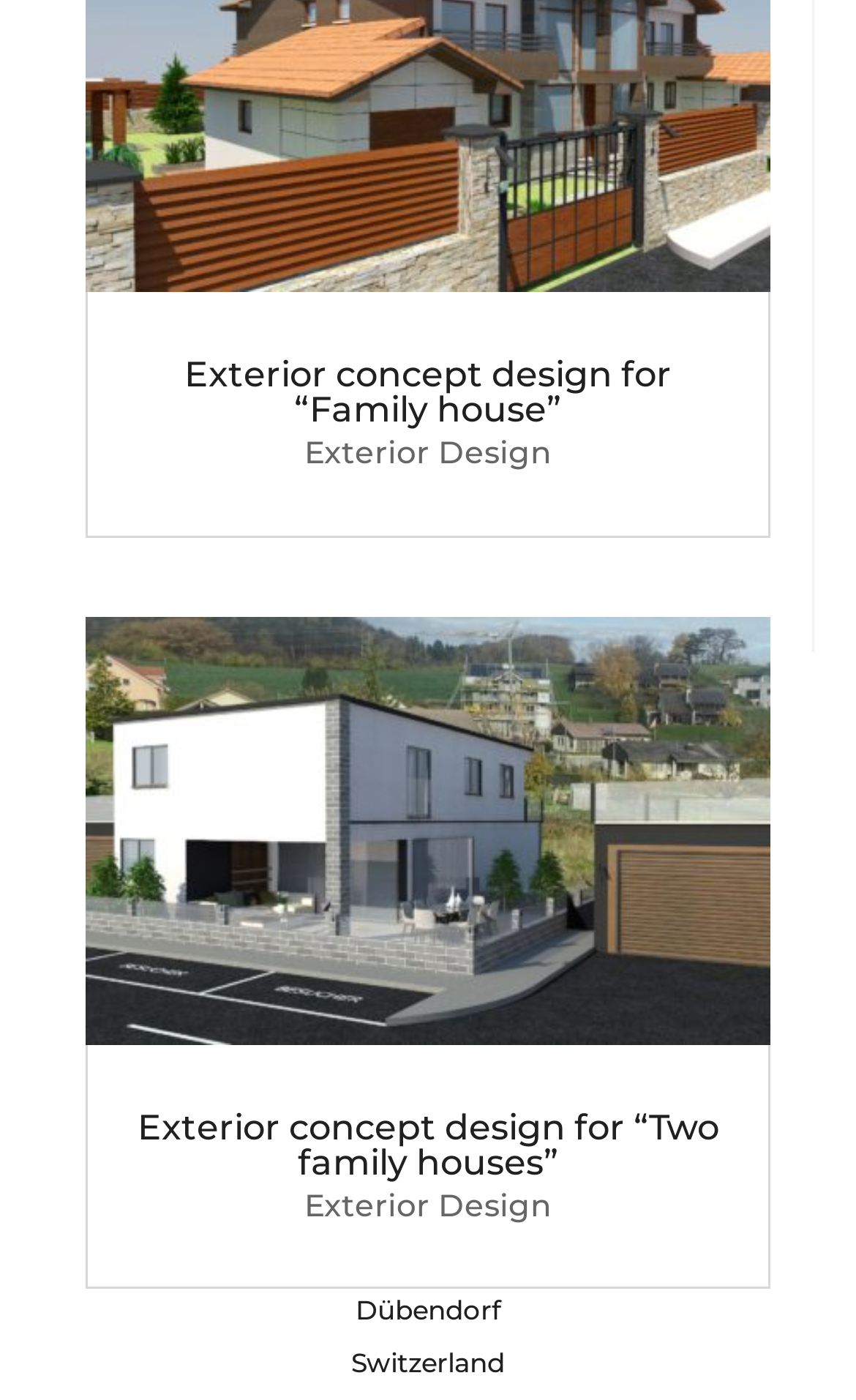Please answer the following question as detailed as possible based on the image: 
What is the address of the family house?

I found the address by looking at the section labeled 'ADDRESS' at the bottom of the webpage, which contains three lines of text: 'Höglerstrasse 37', 'Dübendorf', and 'Switzerland'. These lines of text are likely to be the address of the family house.